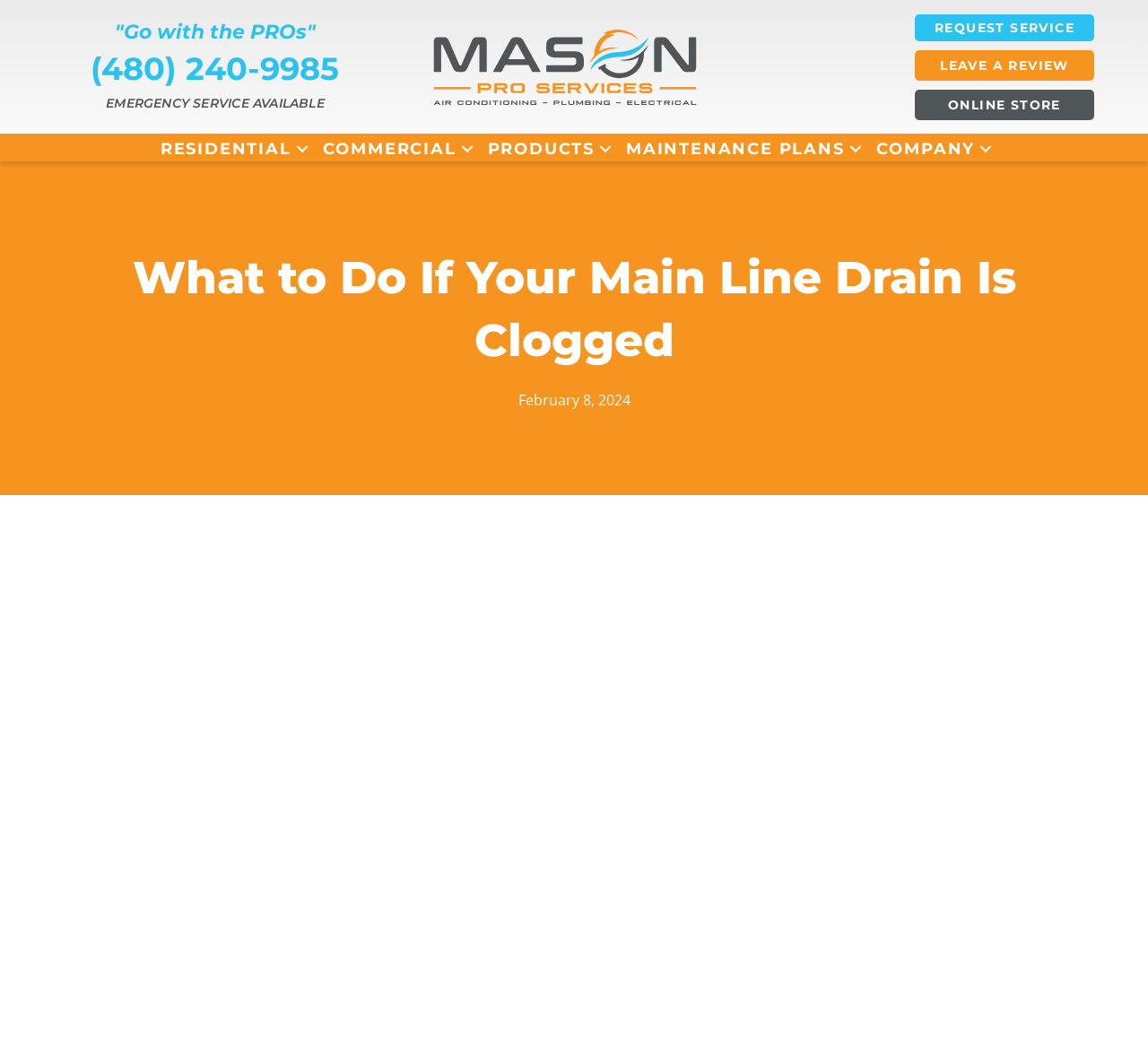Determine the bounding box coordinates for the element that should be clicked to follow this instruction: "view the company information". The coordinates should be given as four float numbers between 0 and 1, in the format [left, top, right, bottom].

[0.755, 0.13, 0.868, 0.153]